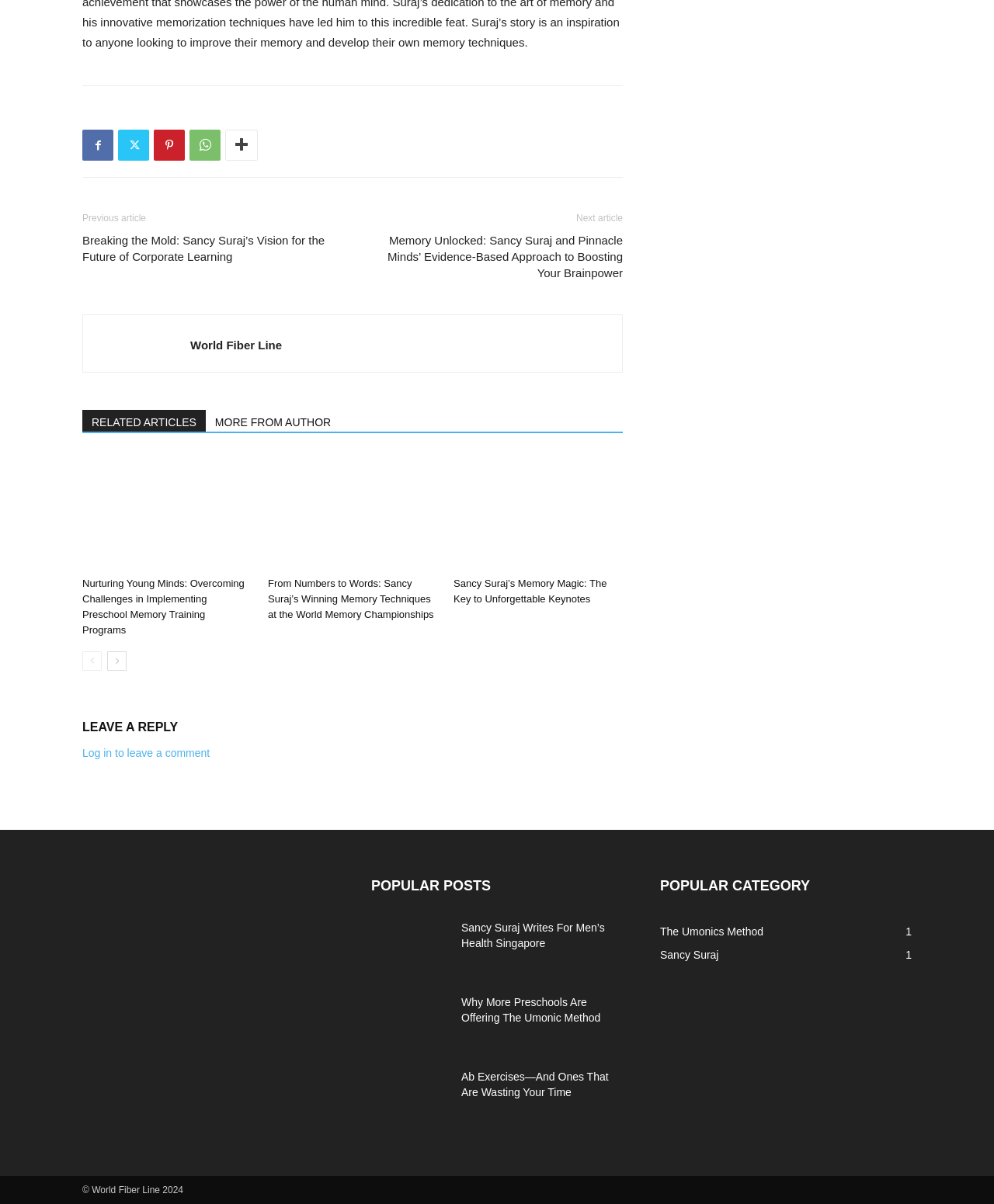Find the bounding box coordinates of the clickable area required to complete the following action: "Click on the 'Log in to leave a comment' button".

[0.083, 0.62, 0.211, 0.631]